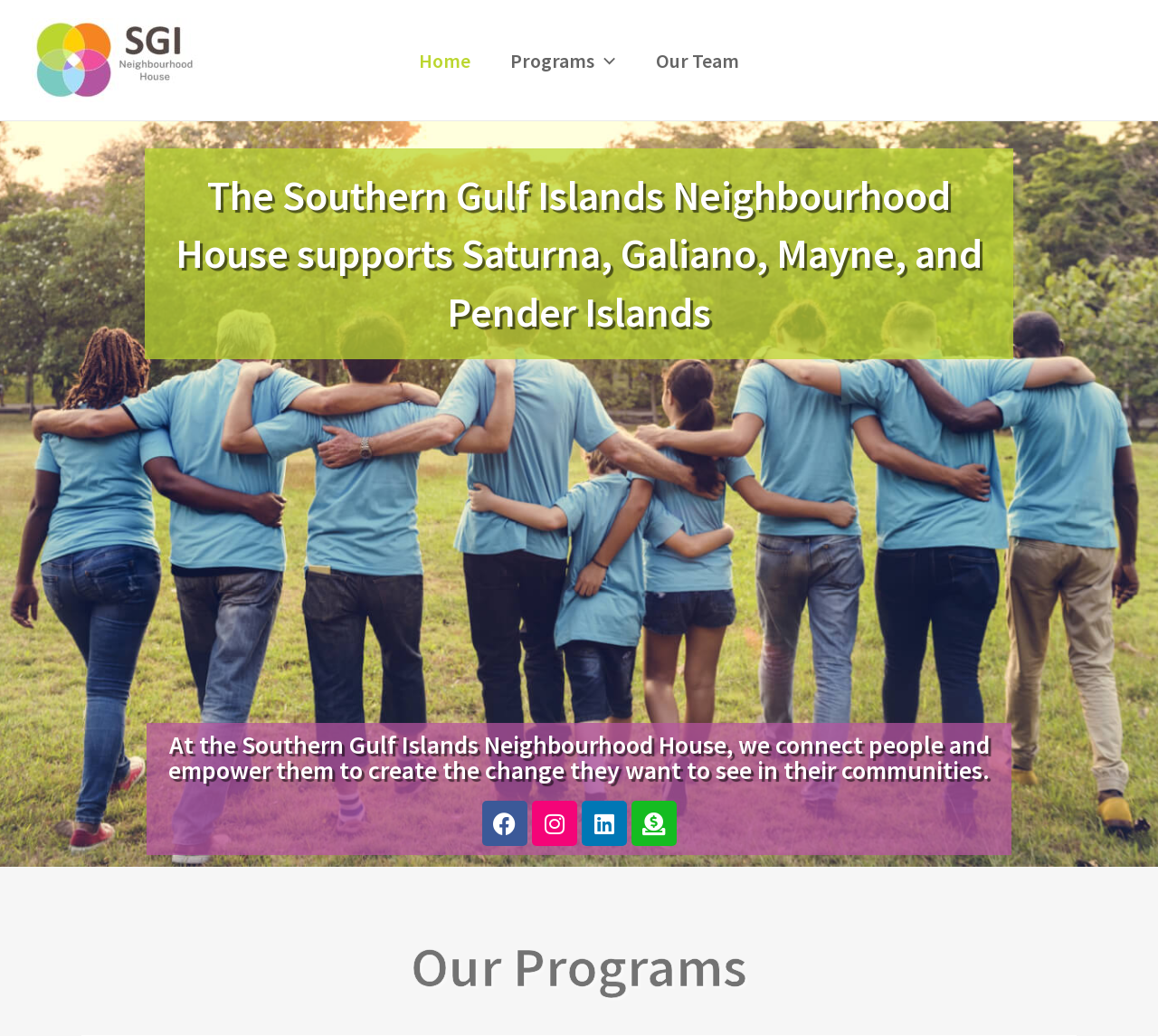Use a single word or phrase to answer the following:
What is the purpose of the organization?

Connect people and empower them